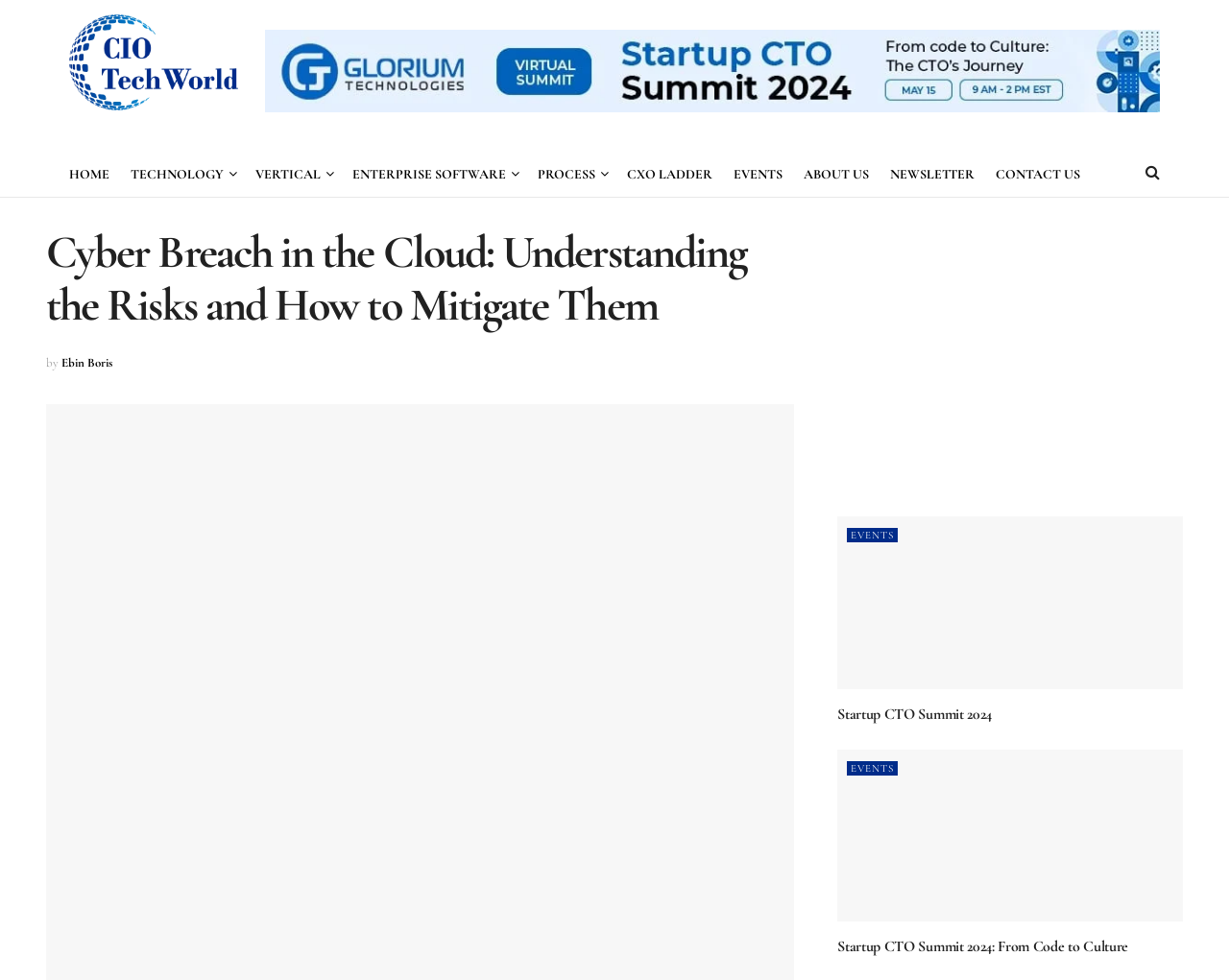Find and generate the main title of the webpage.

Cyber Breach in the Cloud: Understanding the Risks and How to Mitigate Them